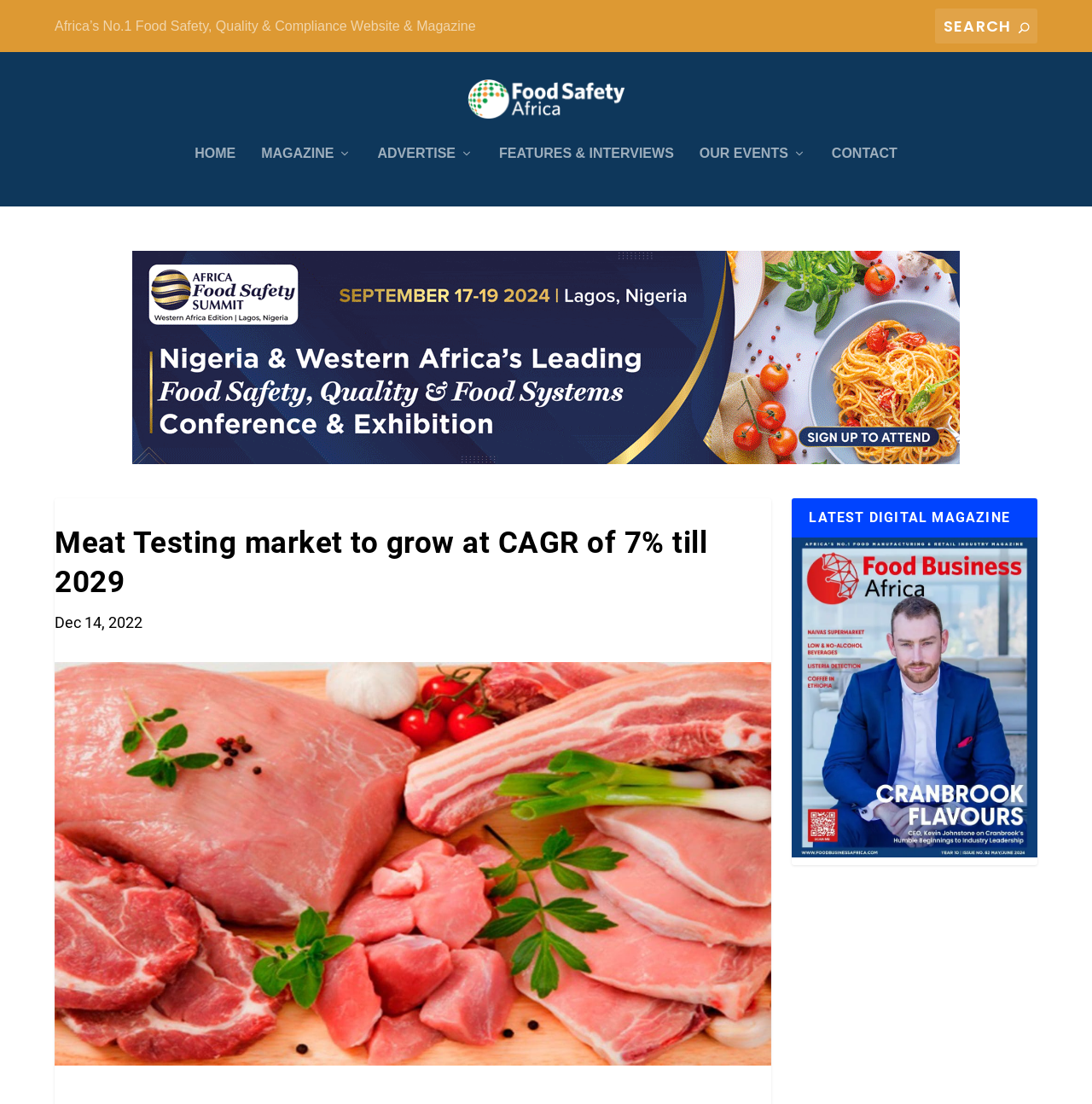Can you find the bounding box coordinates for the element that needs to be clicked to execute this instruction: "Read the latest digital magazine"? The coordinates should be given as four float numbers between 0 and 1, i.e., [left, top, right, bottom].

[0.725, 0.756, 0.95, 0.769]